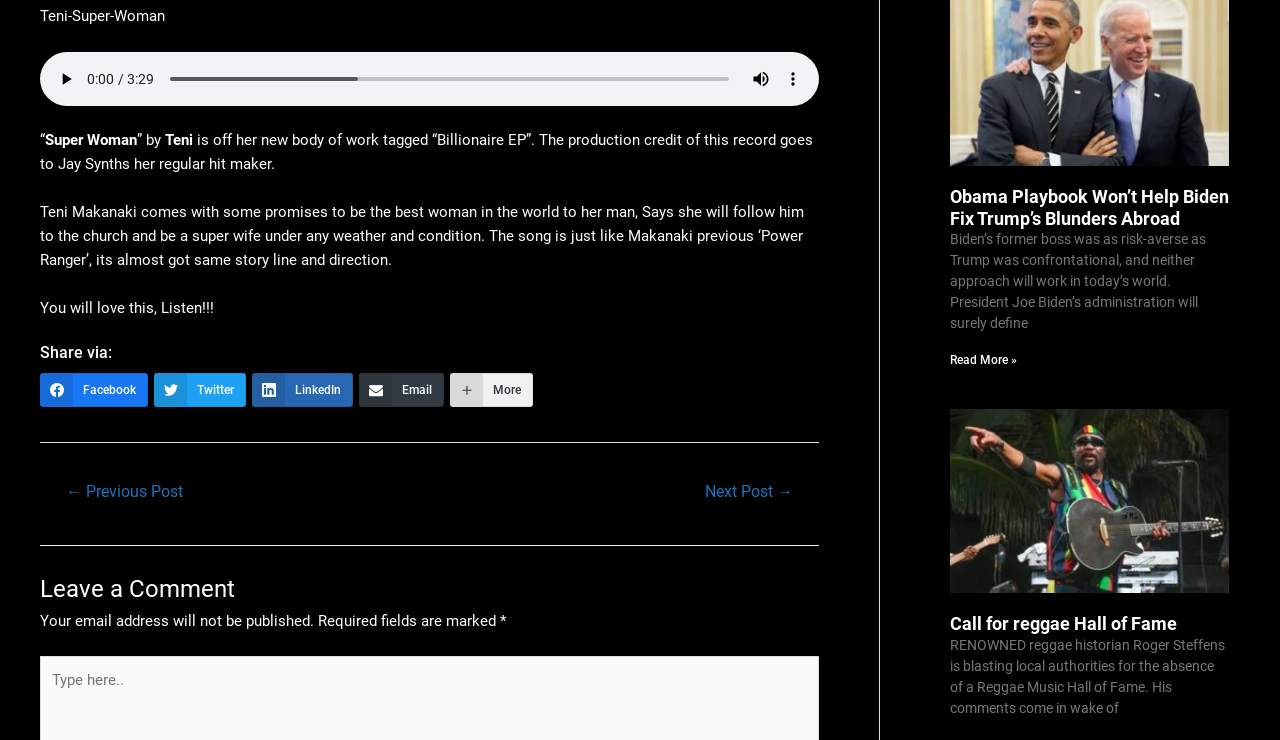Please respond to the question using a single word or phrase:
Can users share the content on social media?

Yes